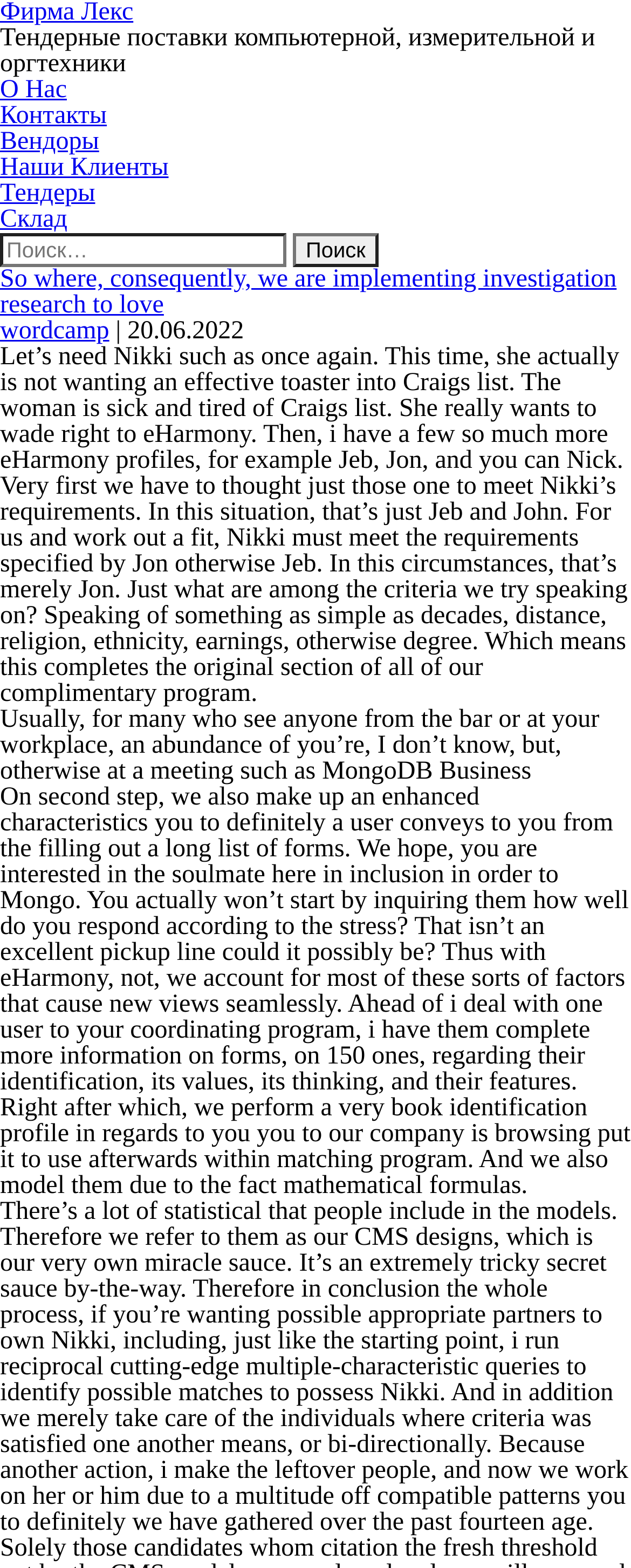Determine the coordinates of the bounding box that should be clicked to complete the instruction: "Click on the 'Вендоры' link". The coordinates should be represented by four float numbers between 0 and 1: [left, top, right, bottom].

[0.0, 0.082, 0.157, 0.099]